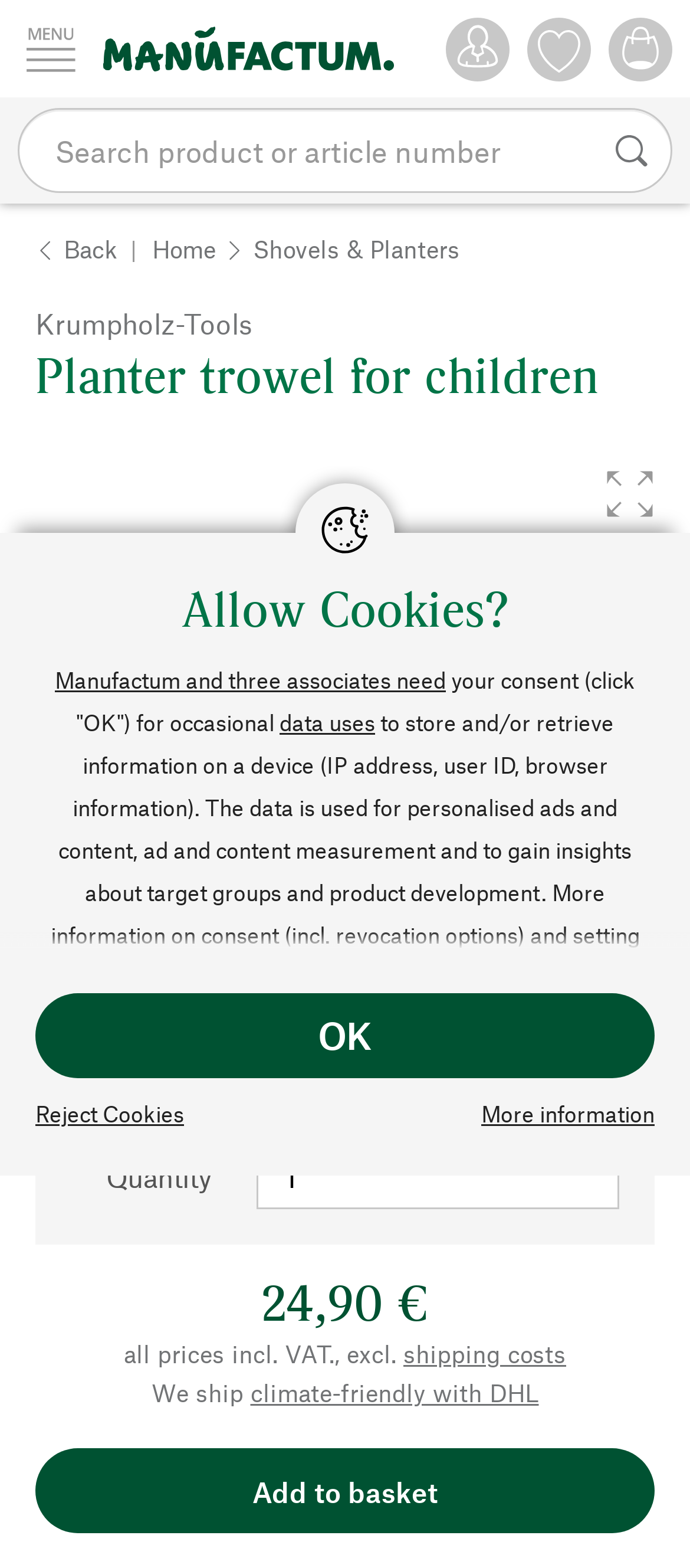What is the material of the handle?
Answer with a single word or phrase, using the screenshot for reference.

Ash wood